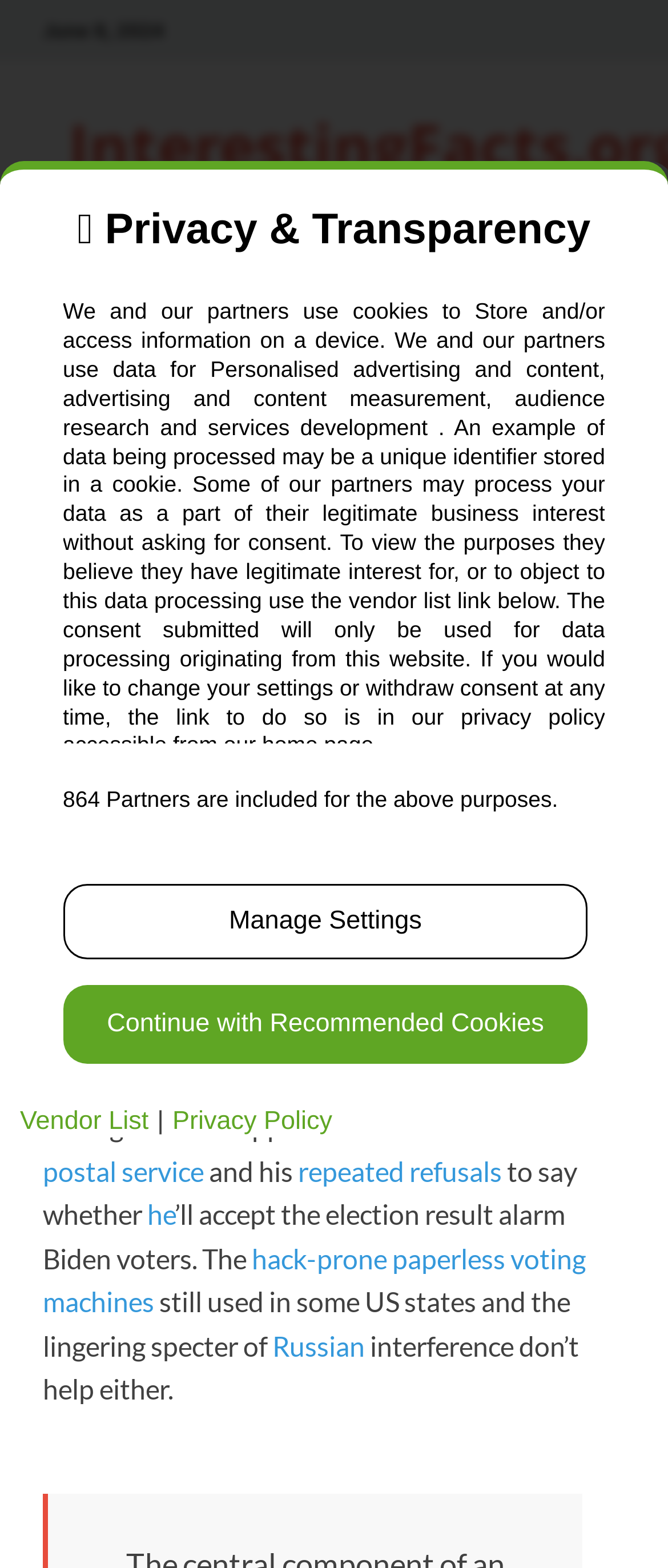Pinpoint the bounding box coordinates of the clickable area necessary to execute the following instruction: "Get information about Oman". The coordinates should be given as four float numbers between 0 and 1, namely [left, top, right, bottom].

None